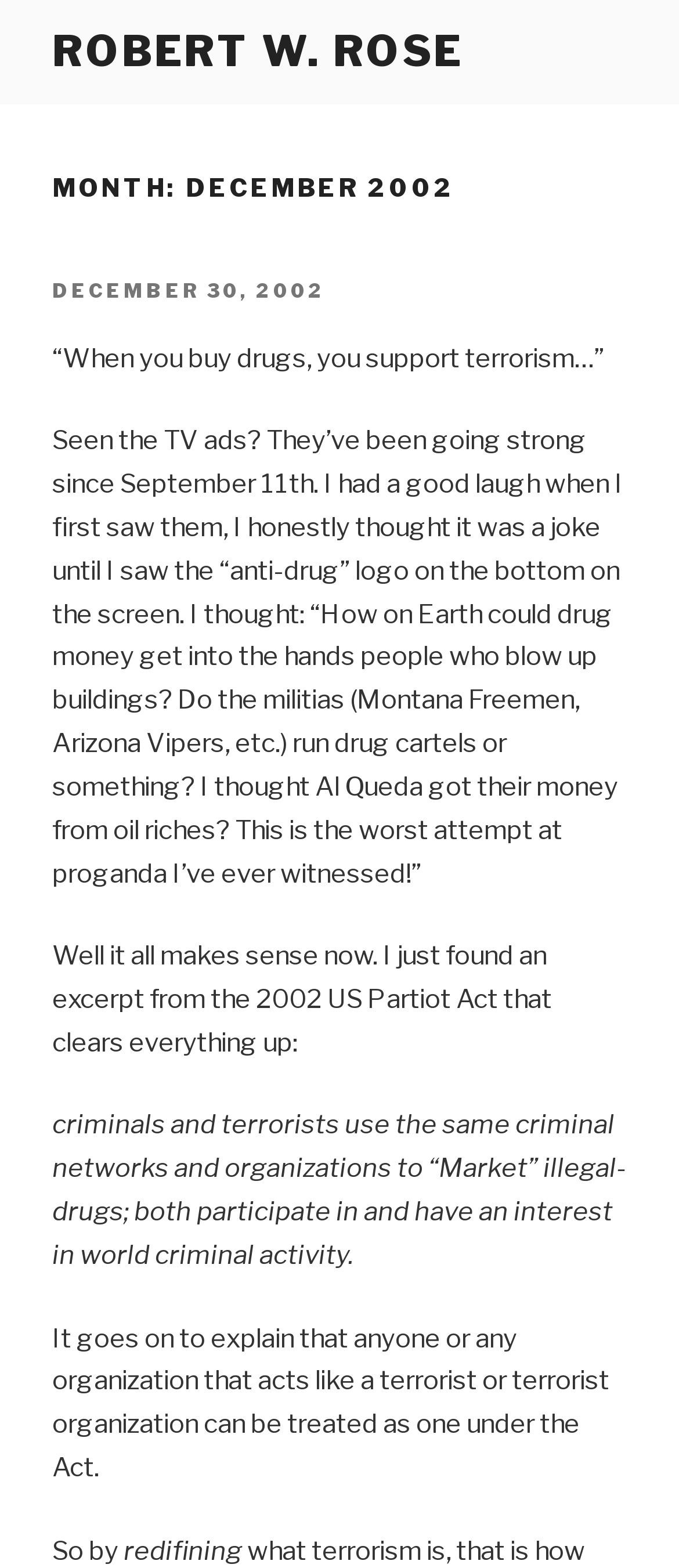How does the author think the Act treats terrorists?
Based on the visual information, provide a detailed and comprehensive answer.

I inferred how the author thinks the Act treats terrorists by reading the static text element 'It goes on to explain that anyone or any organization that acts like a terrorist or terrorist organization can be treated as one under the Act.' which suggests that the Act treats terrorists as criminals.